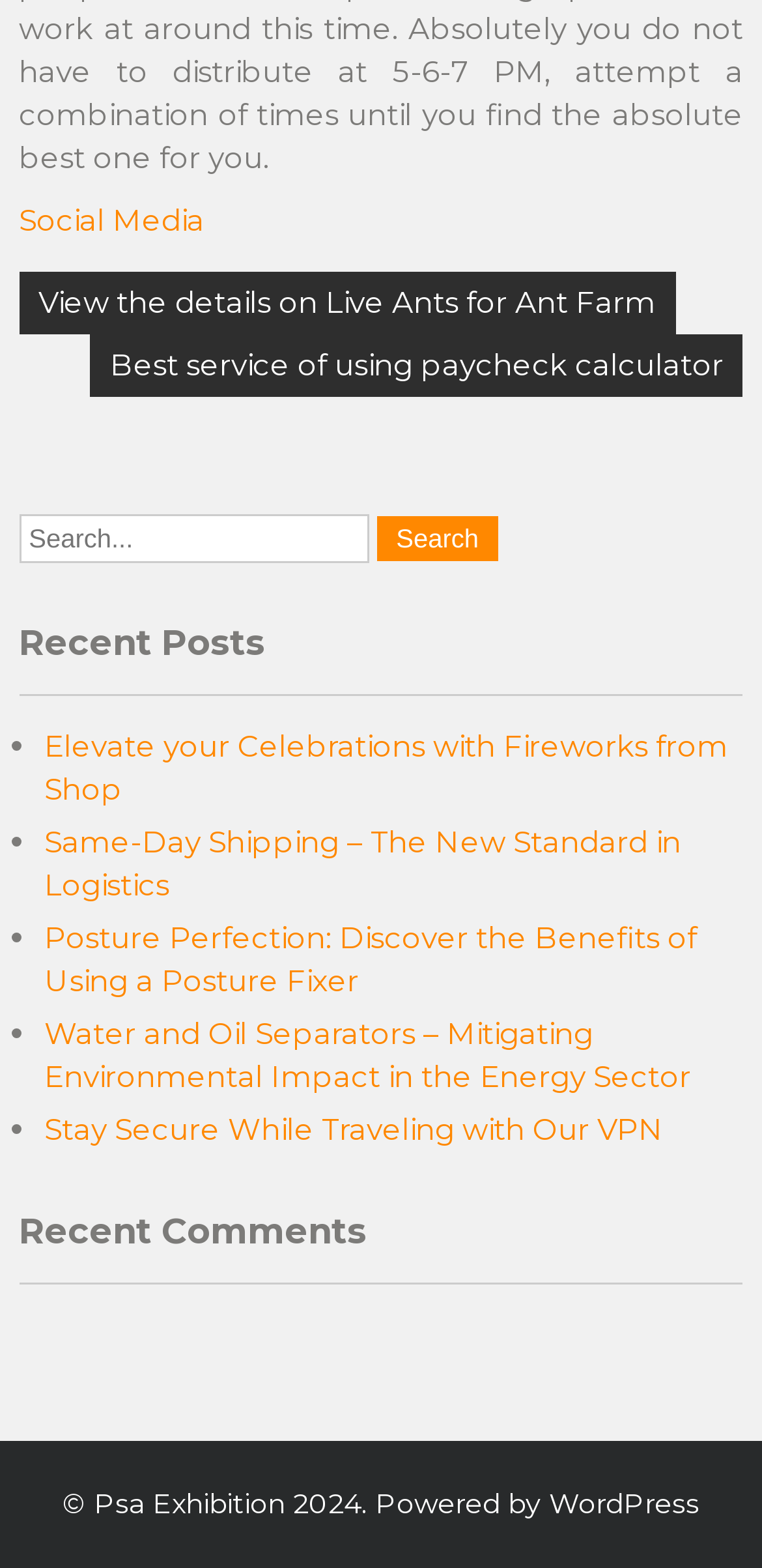Provide your answer in a single word or phrase: 
What is the navigation category above the link 'View the details on Live Ants for Ant Farm'?

Posts